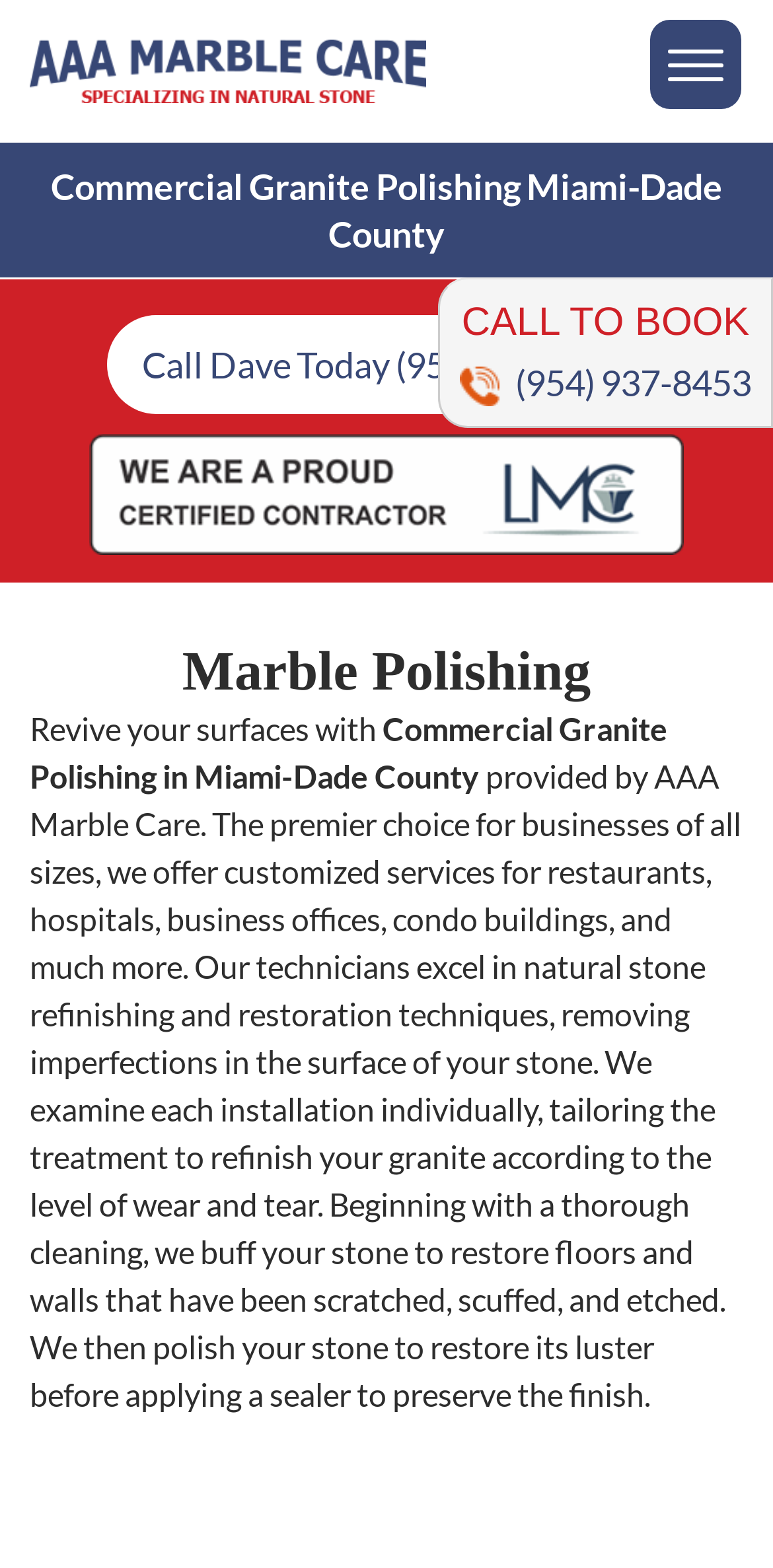What is the phone number to book?
Please provide a single word or phrase as your answer based on the screenshot.

(954) 937-8453